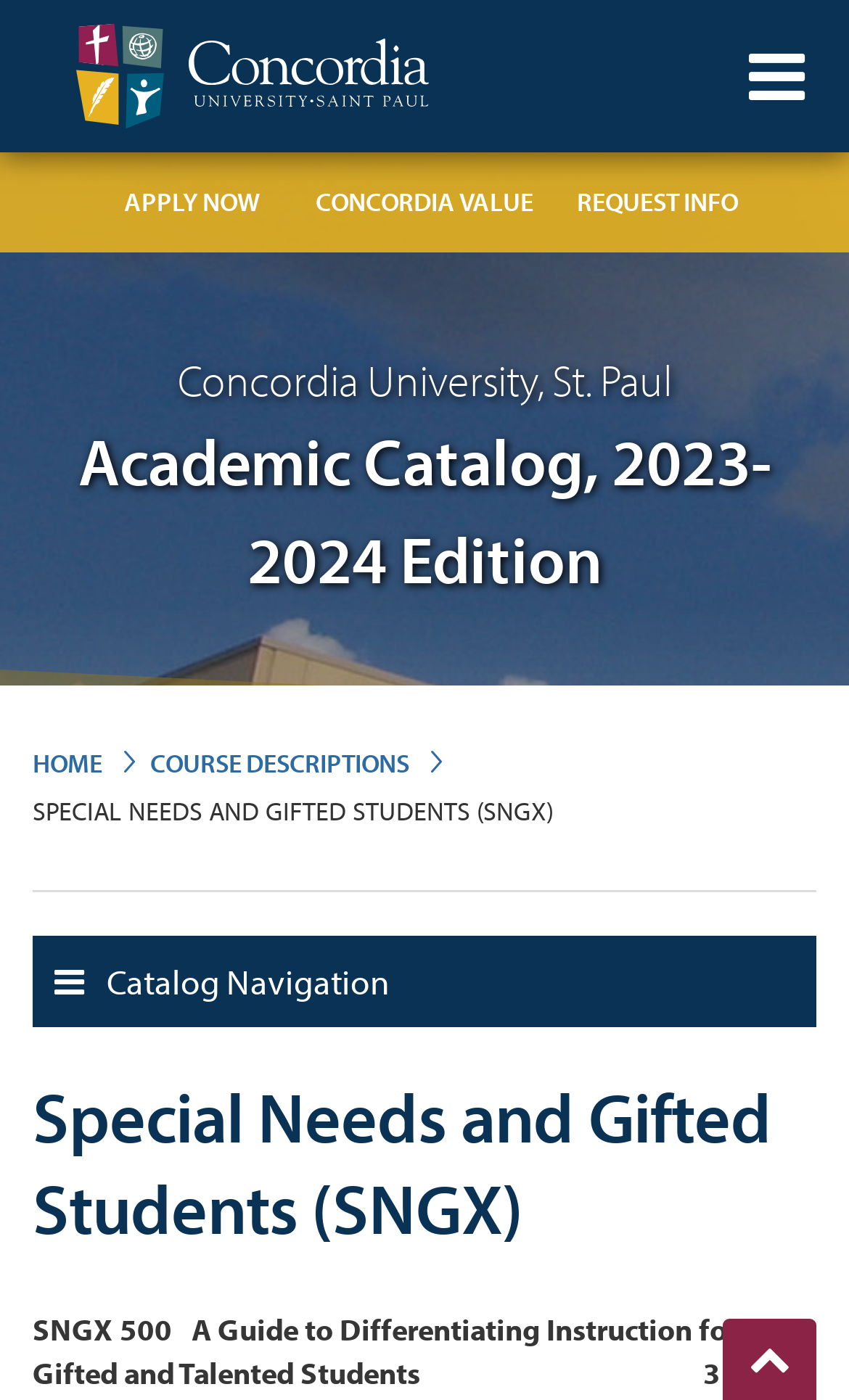Provide a comprehensive description of the webpage.

The webpage is about the Special Needs and Gifted Students (SNGX) program at Concordia University - Saint Paul. At the top left, there is a link to the university's homepage, accompanied by a university logo image. On the top right, there is a button to toggle the mobile menu.

Below the university logo, there are three prominent links: "APPLY NOW", "CONCORDIA VALUE", and "REQUEST INFO", which are aligned horizontally and take up a significant portion of the top section.

Further down, there is a heading that reads "Concordia University, St. Paul Academic Catalog, 2023-2024 Edition". Below this heading, there are three links: "HOME", "COURSE DESCRIPTIONS", and another link with a catalog navigation icon.

The main content of the page is focused on the SNGX program, with a heading that reads "SPECIAL NEEDS AND GIFTED STUDENTS (SNGX)". Below this heading, there is a subheading that describes the program as "A Guide to Differentiating Instruction for Gifted and Talented Students". Additionally, there is a note that indicates the program is worth 3 credits.

Overall, the webpage provides an overview of the SNGX program at Concordia University - Saint Paul, with links to relevant resources and a brief description of the program's focus.